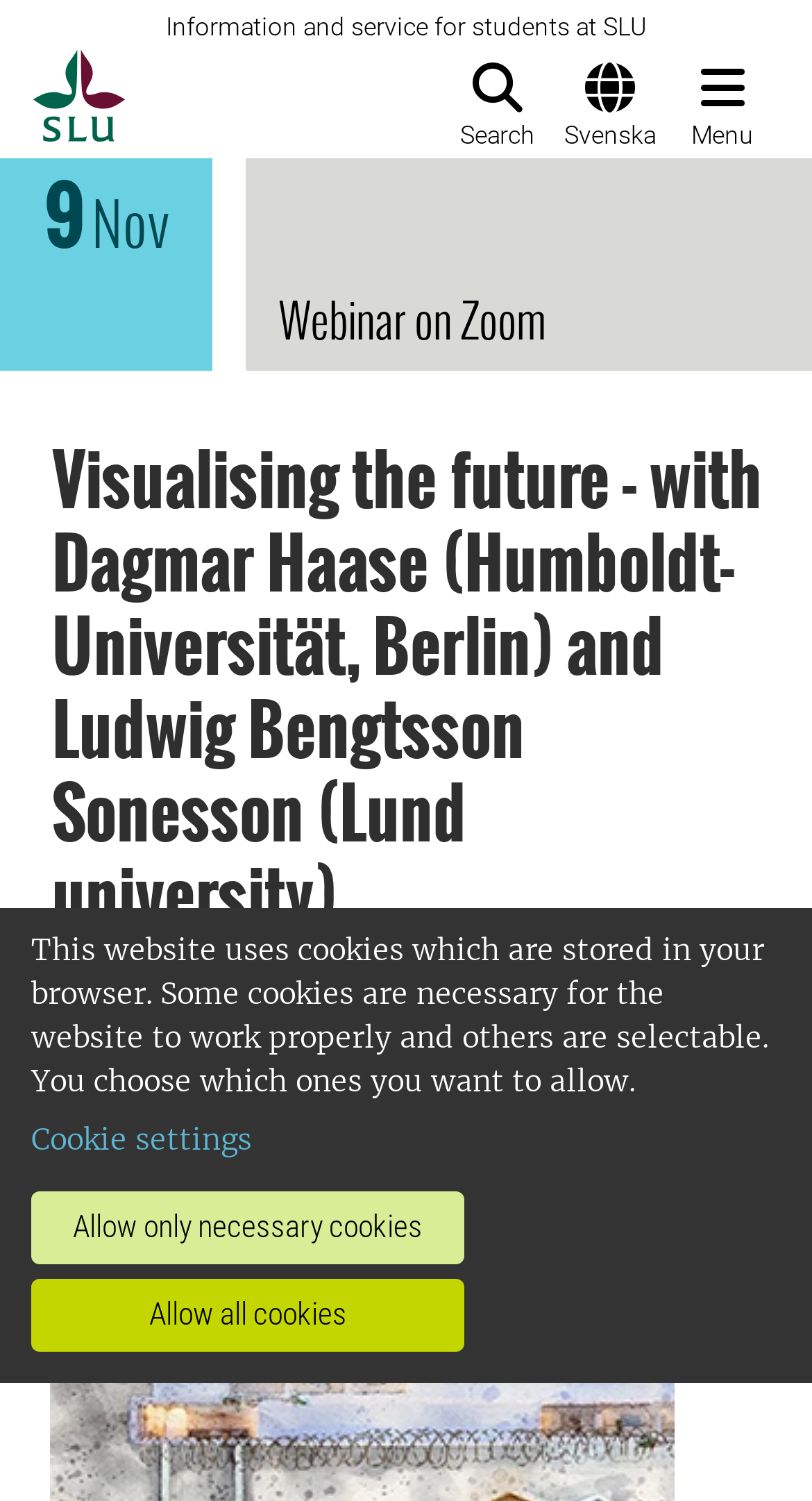Determine the bounding box coordinates for the clickable element required to fulfill the instruction: "View the program". Provide the coordinates as four float numbers between 0 and 1, i.e., [left, top, right, bottom].

[0.555, 0.704, 0.711, 0.767]